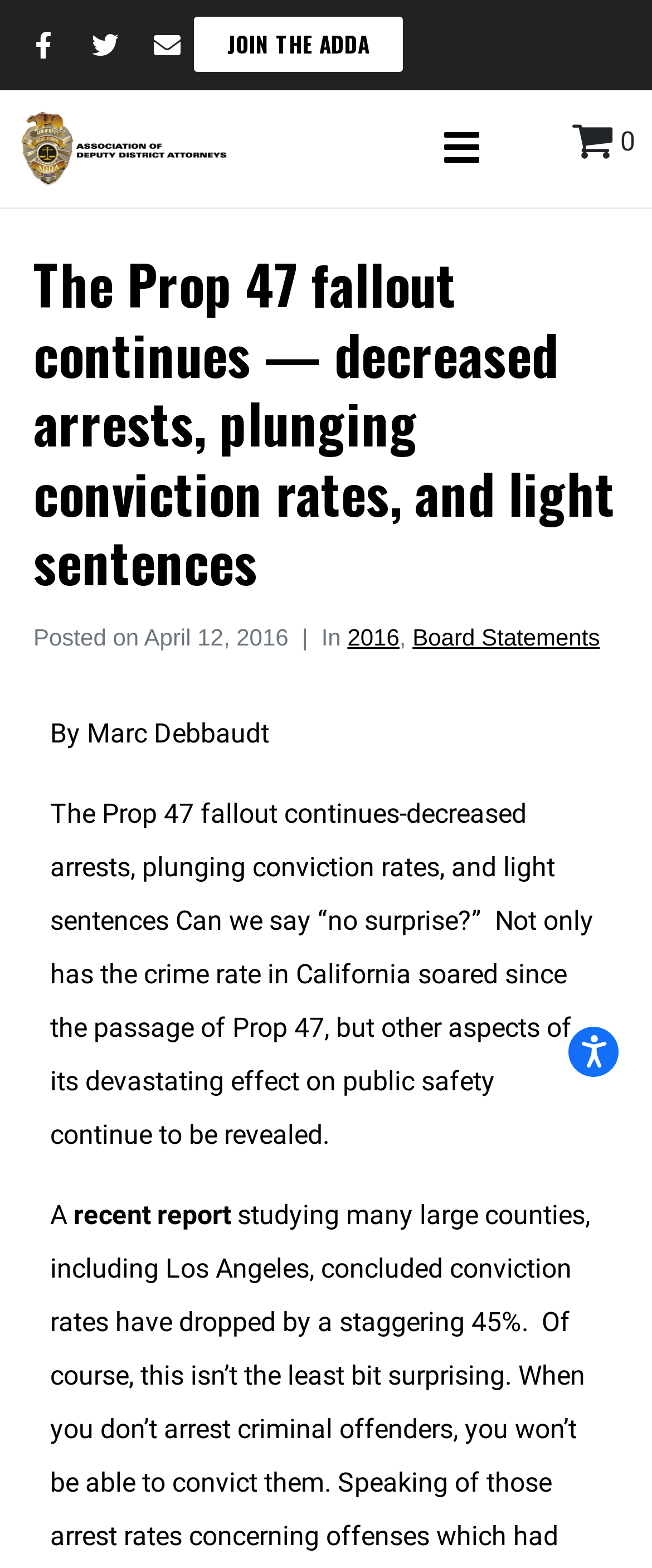Who wrote the article?
Refer to the image and respond with a one-word or short-phrase answer.

Marc Debbaudt